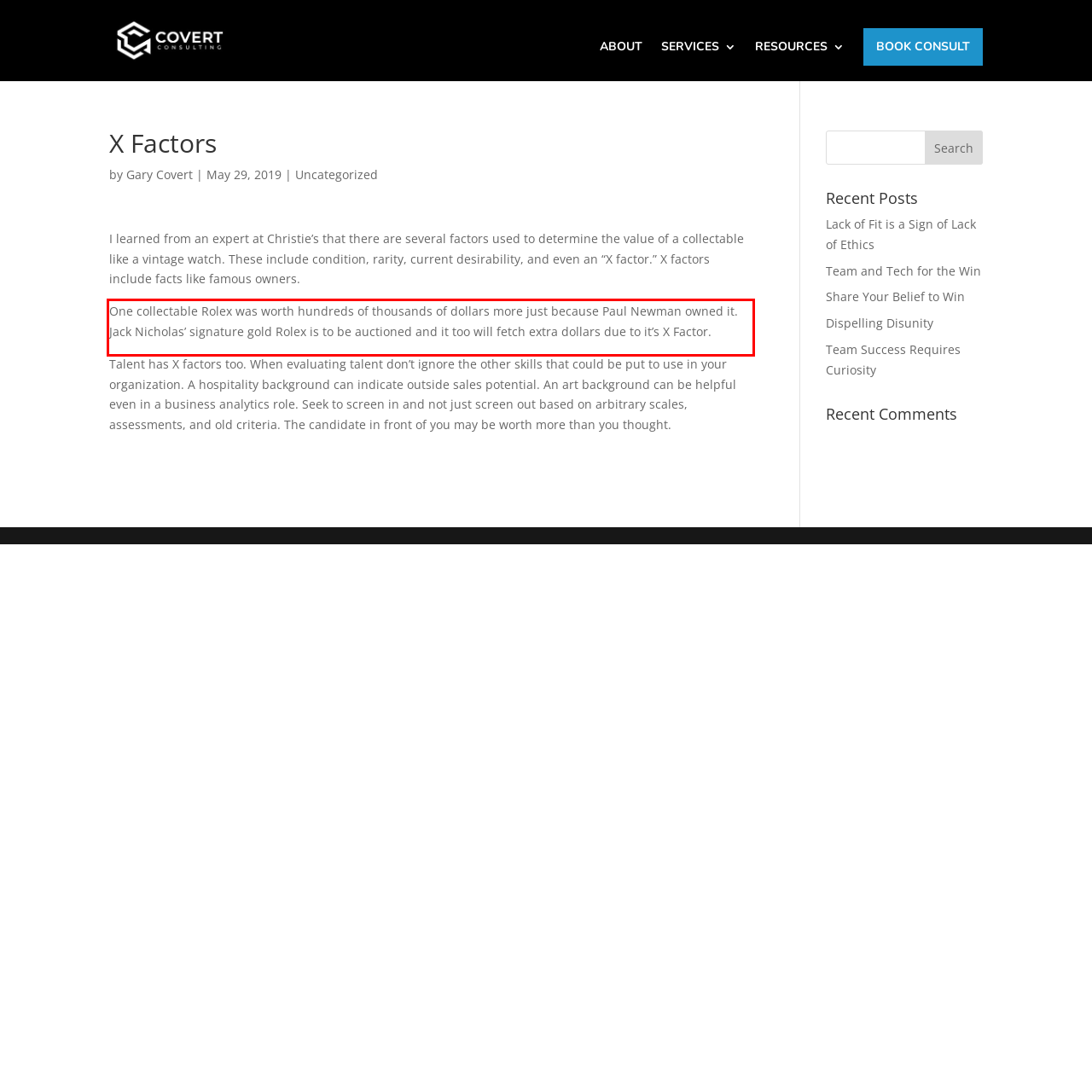Locate the red bounding box in the provided webpage screenshot and use OCR to determine the text content inside it.

One collectable Rolex was worth hundreds of thousands of dollars more just because Paul Newman owned it. Jack Nicholas’ signature gold Rolex is to be auctioned and it too will fetch extra dollars due to it’s X Factor.